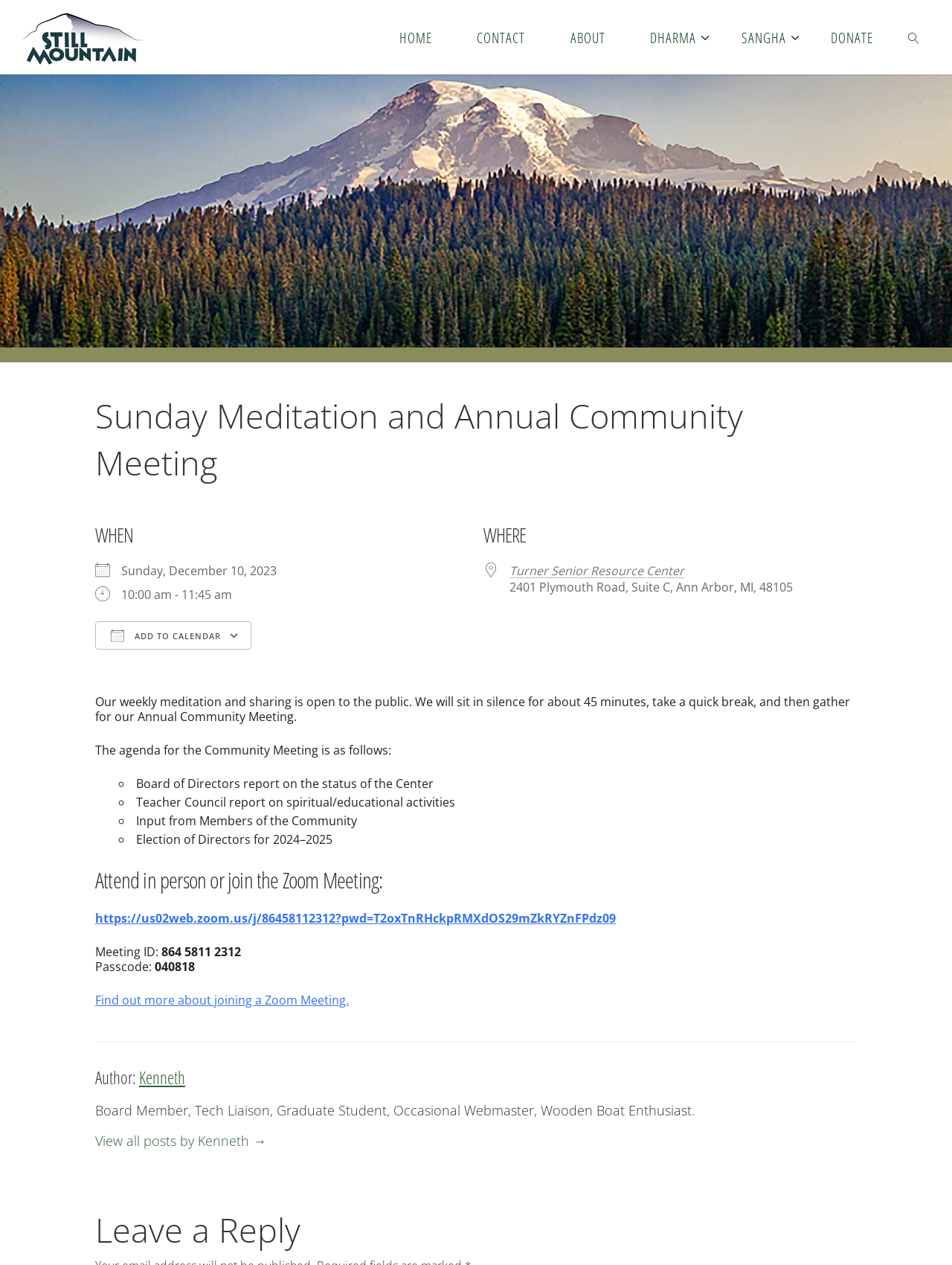Determine the bounding box coordinates for the area that needs to be clicked to fulfill this task: "Join the Zoom Meeting". The coordinates must be given as four float numbers between 0 and 1, i.e., [left, top, right, bottom].

[0.1, 0.719, 0.647, 0.732]